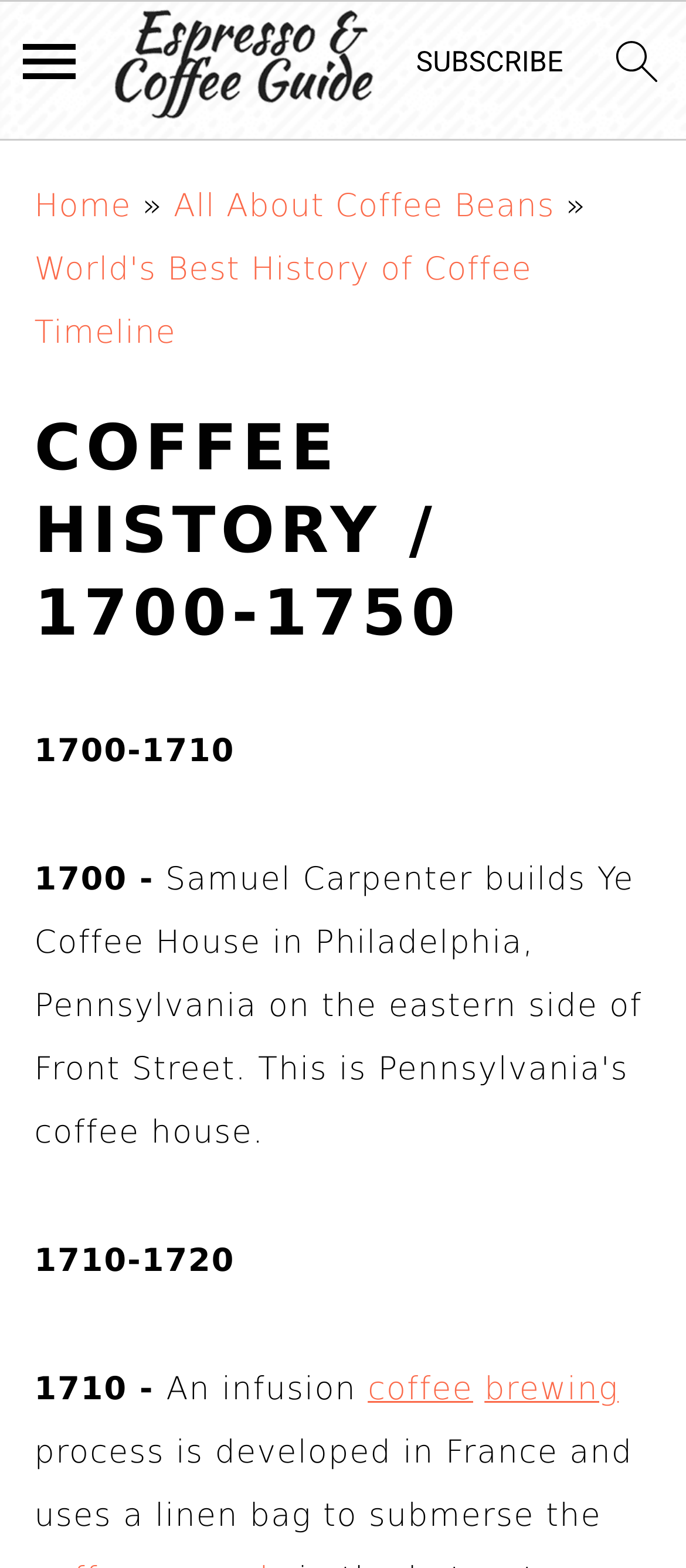Please specify the bounding box coordinates of the clickable section necessary to execute the following command: "subscribe".

[0.599, 0.022, 0.83, 0.07]